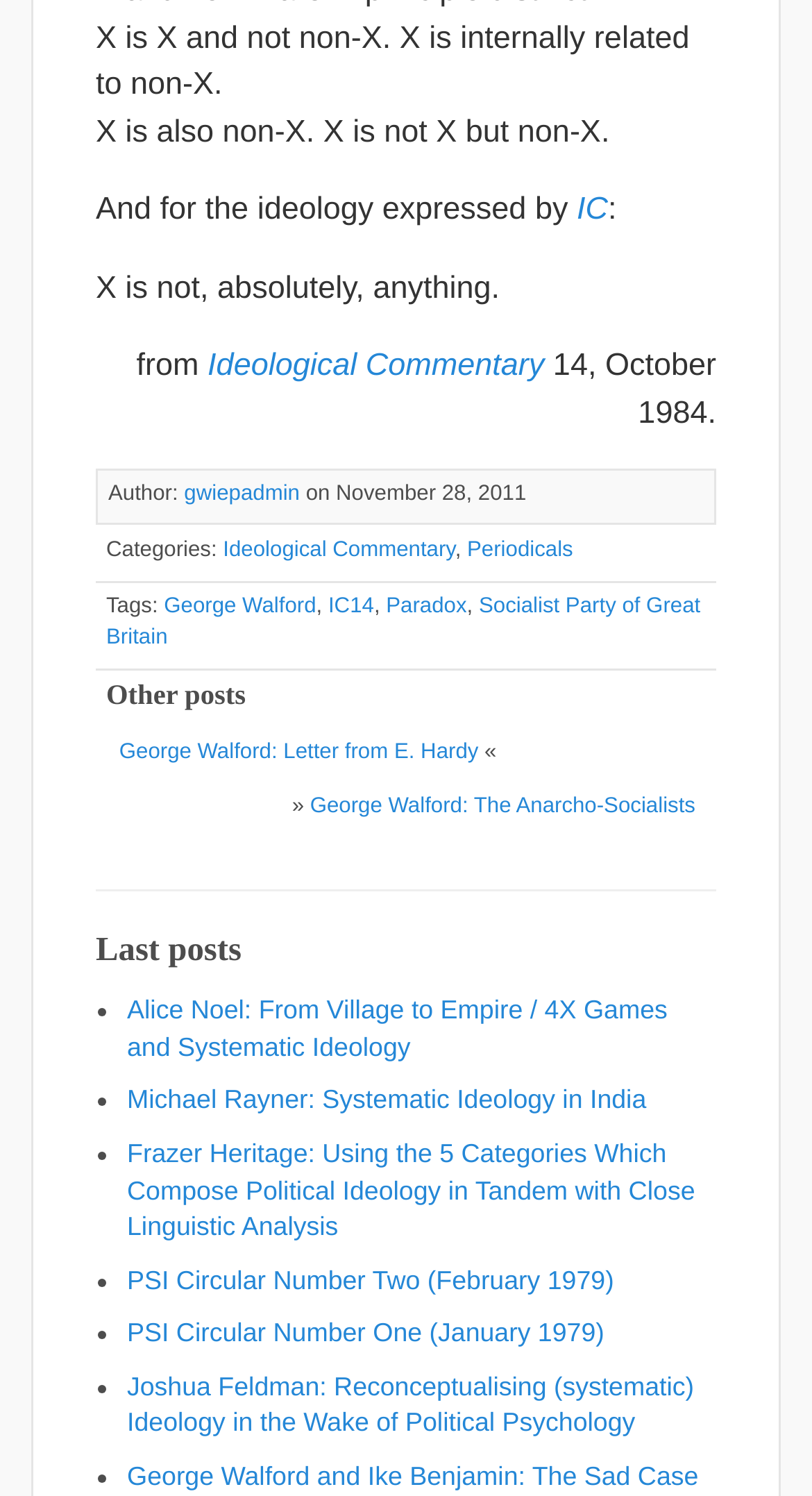Identify the coordinates of the bounding box for the element that must be clicked to accomplish the instruction: "Check the last post by Alice Noel".

[0.156, 0.666, 0.822, 0.71]